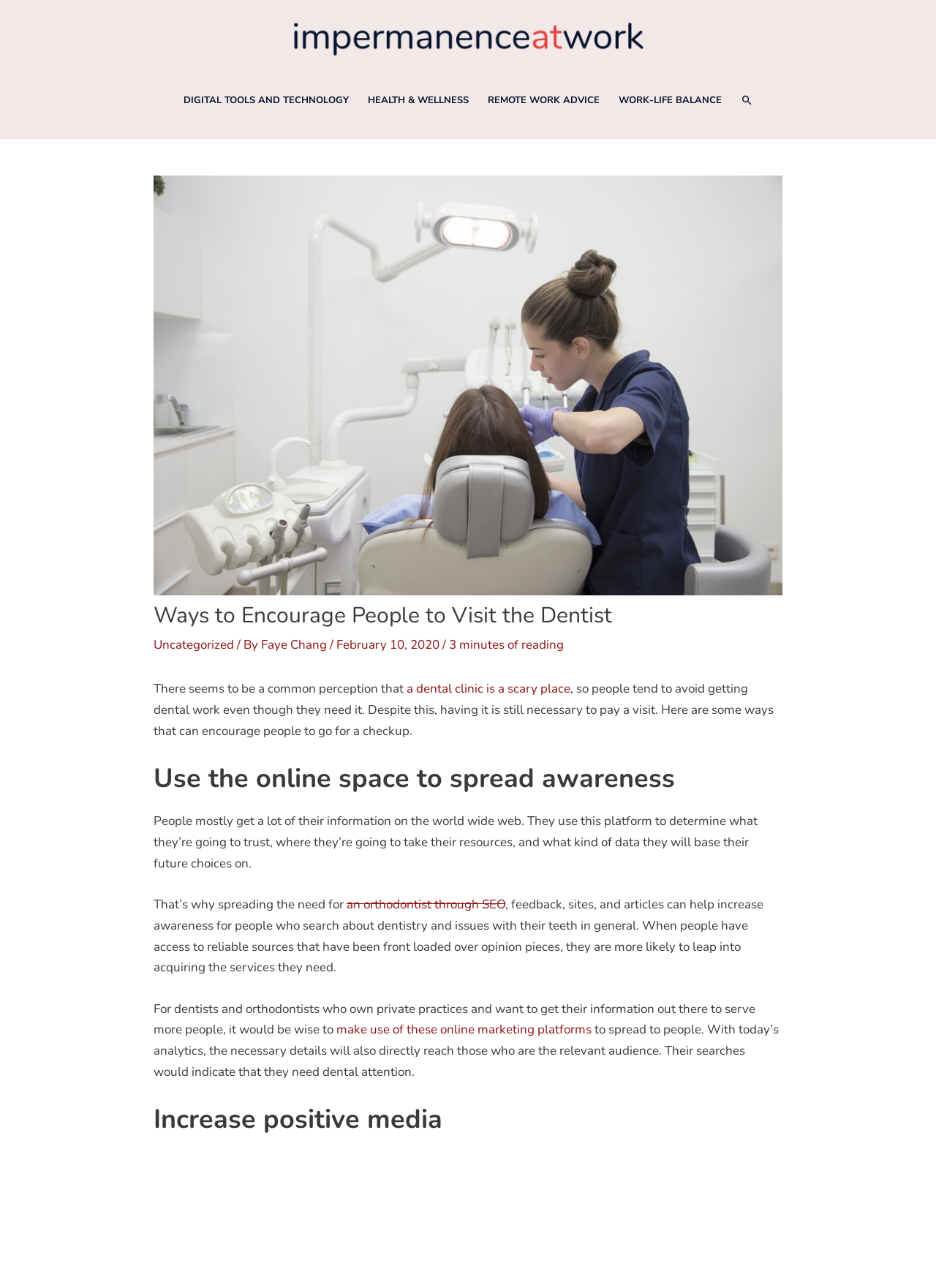Look at the image and write a detailed answer to the question: 
What is the suggested way for dentists to reach their target audience?

I found the suggested way by reading the article, which states that dentists and orthodontists who own private practices can make use of online marketing platforms to spread their information to people who need dental attention.